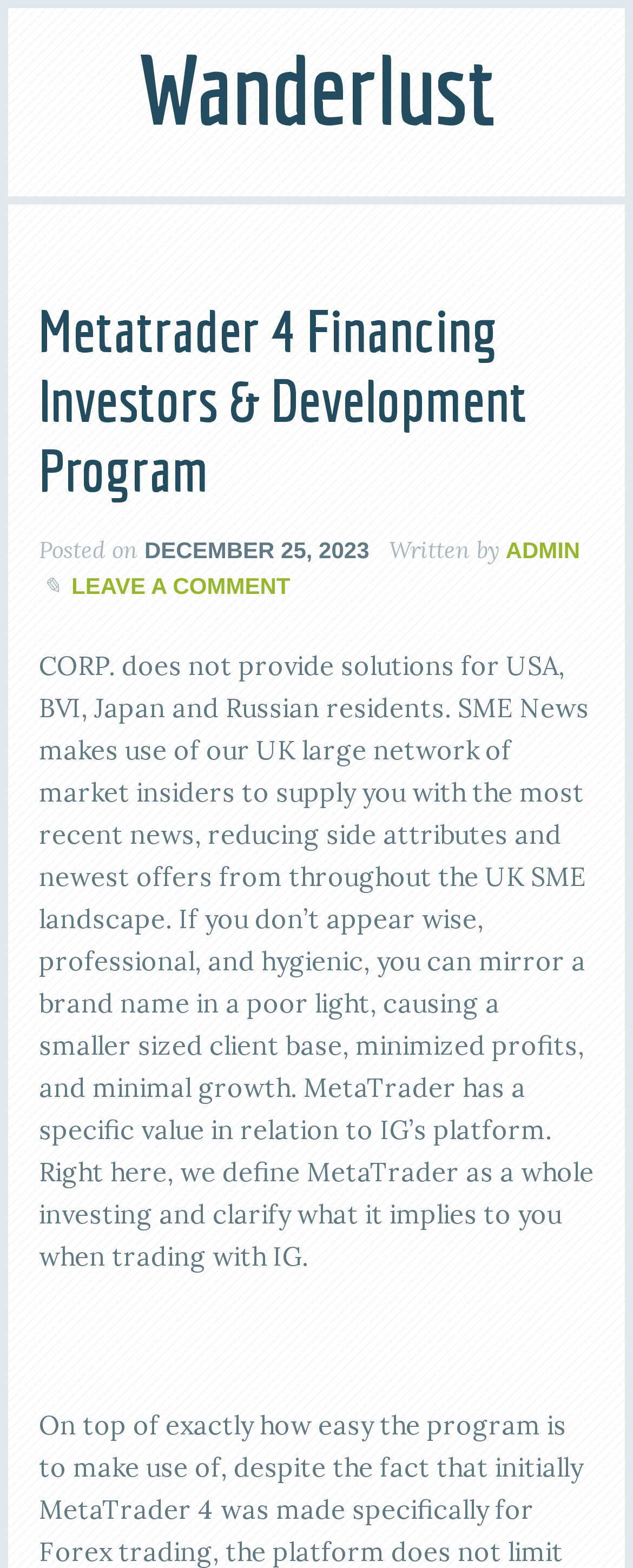Calculate the bounding box coordinates for the UI element based on the following description: "Leave a Comment". Ensure the coordinates are four float numbers between 0 and 1, i.e., [left, top, right, bottom].

[0.113, 0.366, 0.458, 0.382]